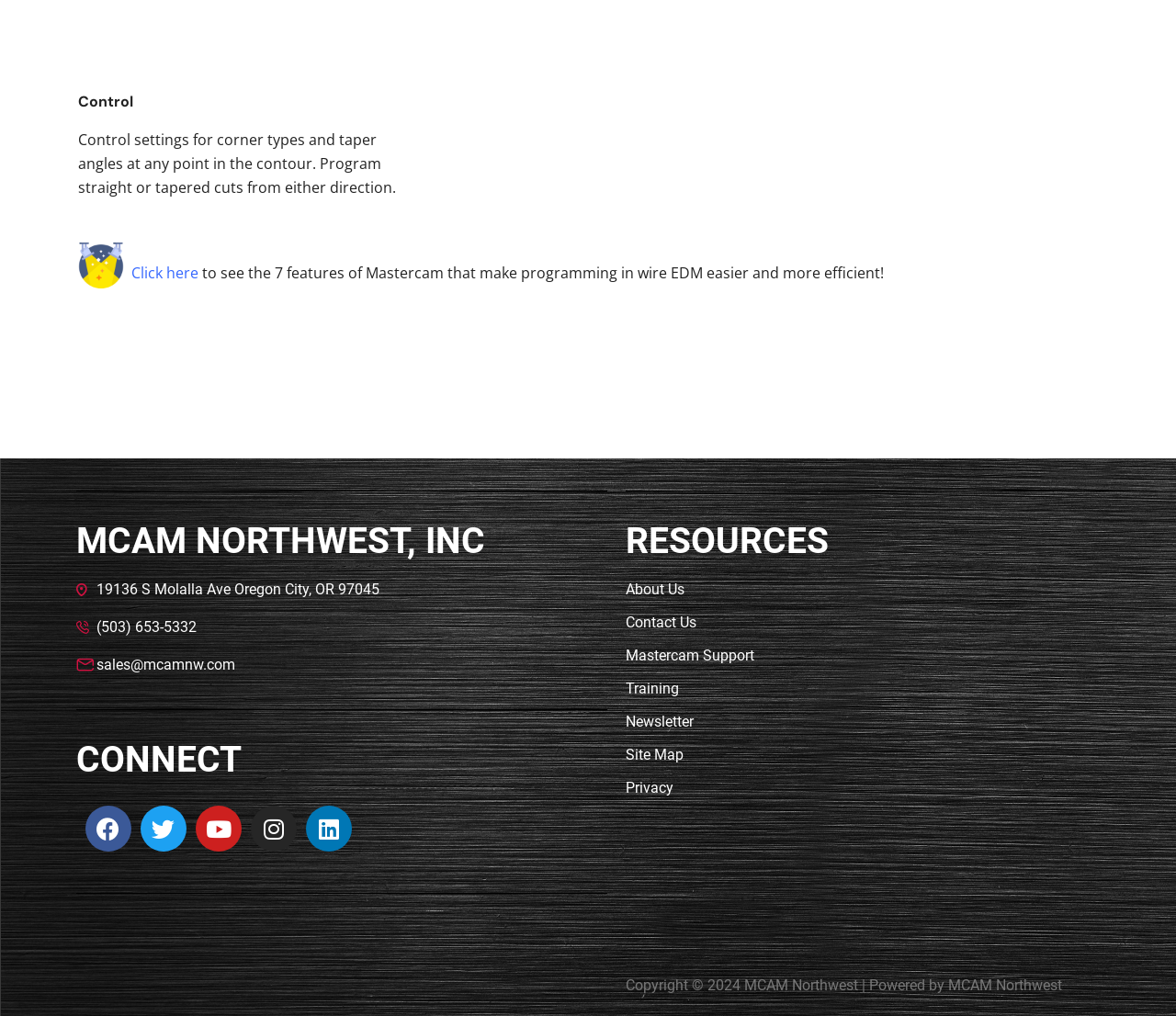Determine the bounding box coordinates of the clickable region to follow the instruction: "Check the site map".

[0.532, 0.734, 0.582, 0.751]